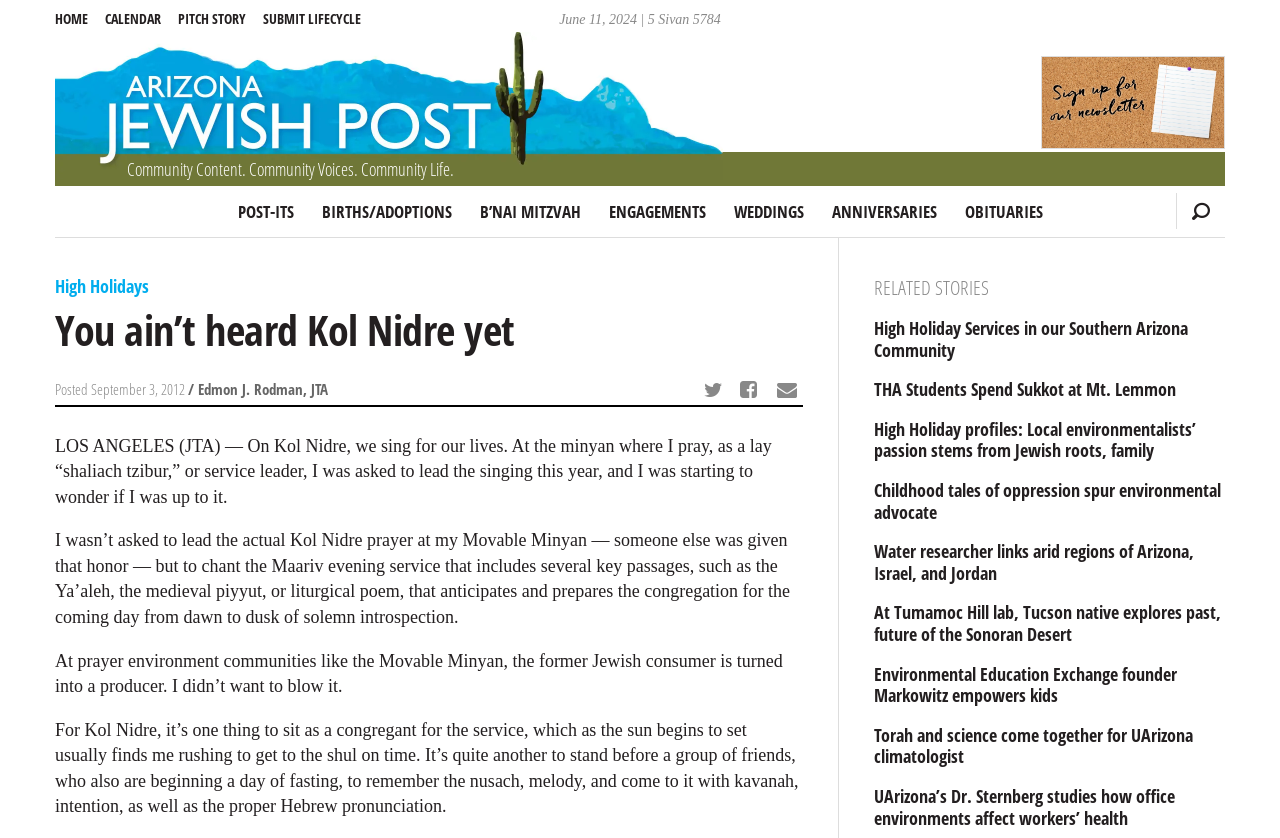What is the name of the Jewish publication?
Based on the image content, provide your answer in one word or a short phrase.

AZ Jewish Post